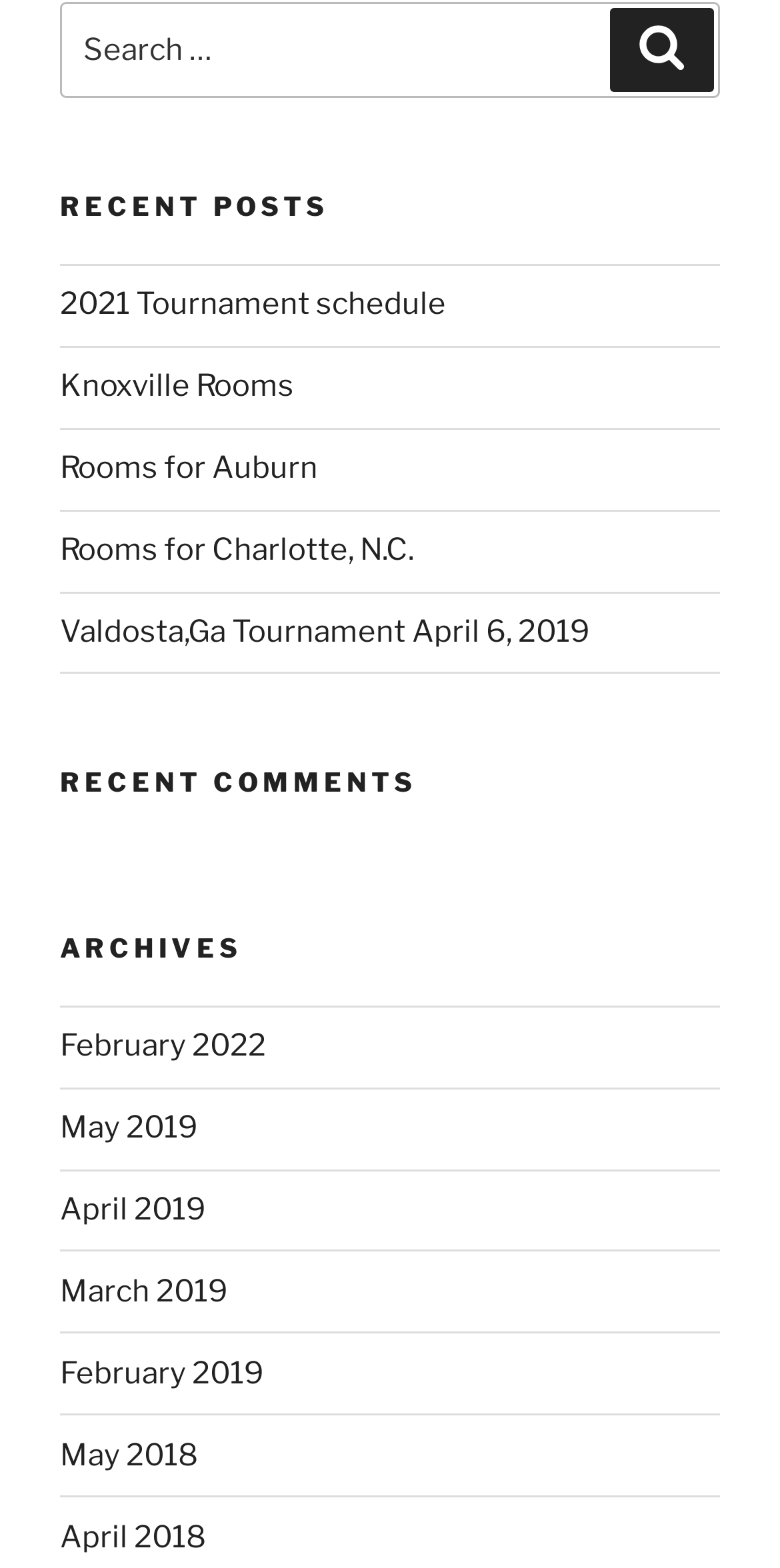Locate the bounding box coordinates of the UI element described by: "Media Releases 2019". Provide the coordinates as four float numbers between 0 and 1, formatted as [left, top, right, bottom].

None